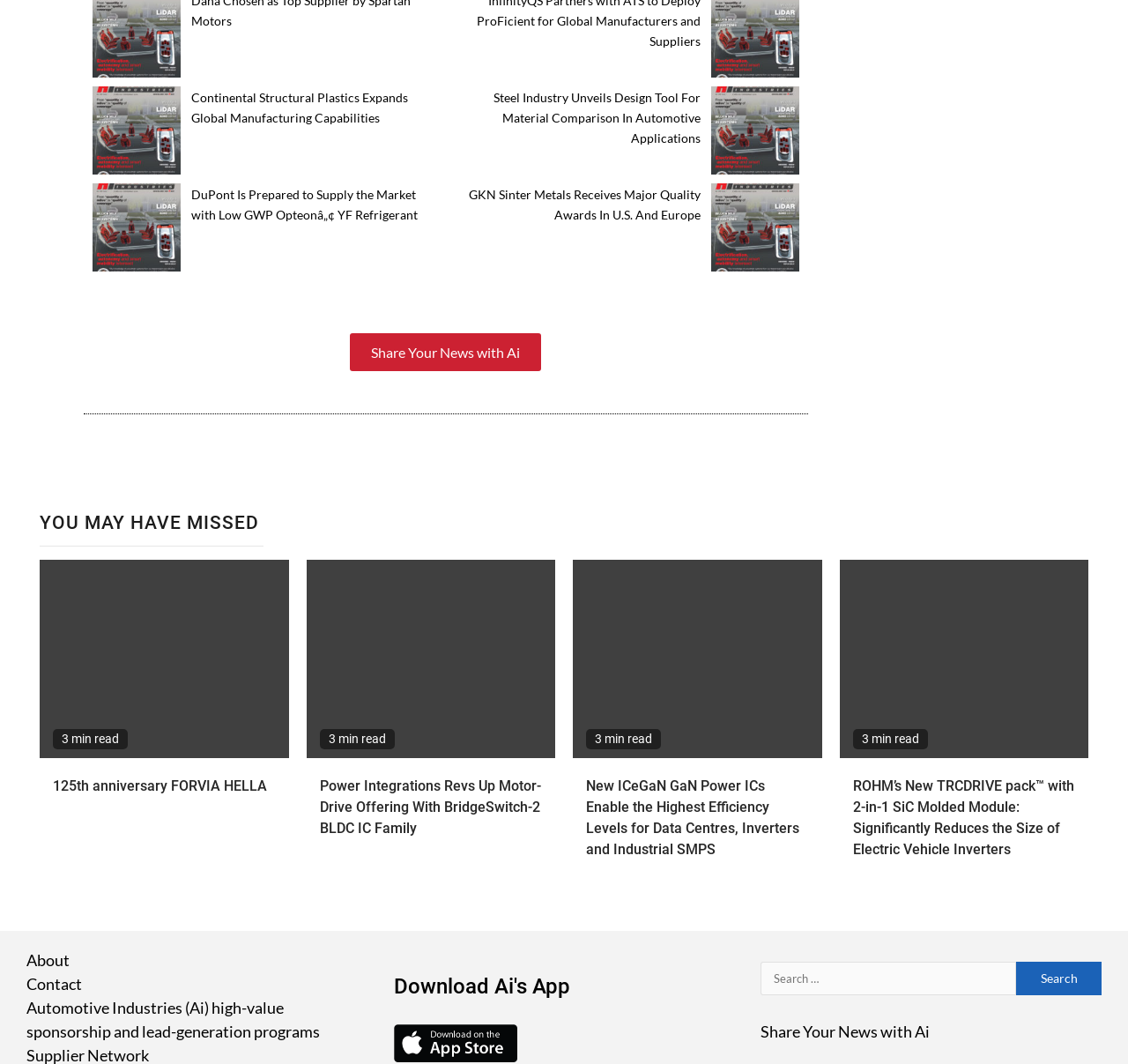Please find the bounding box coordinates of the clickable region needed to complete the following instruction: "Share news with Ai". The bounding box coordinates must consist of four float numbers between 0 and 1, i.e., [left, top, right, bottom].

[0.31, 0.313, 0.48, 0.349]